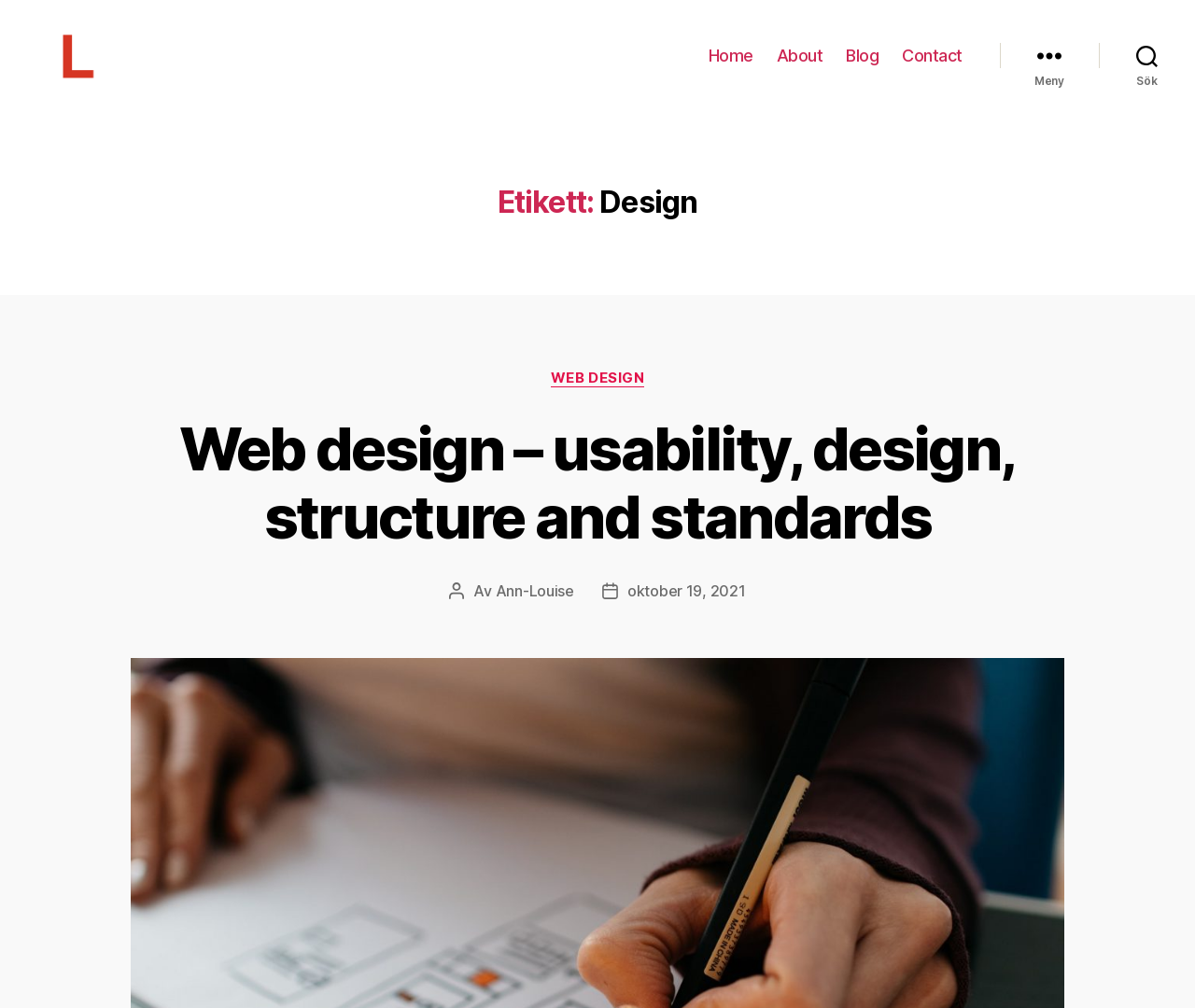Pinpoint the bounding box coordinates of the area that should be clicked to complete the following instruction: "Click on the link to learn about custom swag boxes". The coordinates must be given as four float numbers between 0 and 1, i.e., [left, top, right, bottom].

None